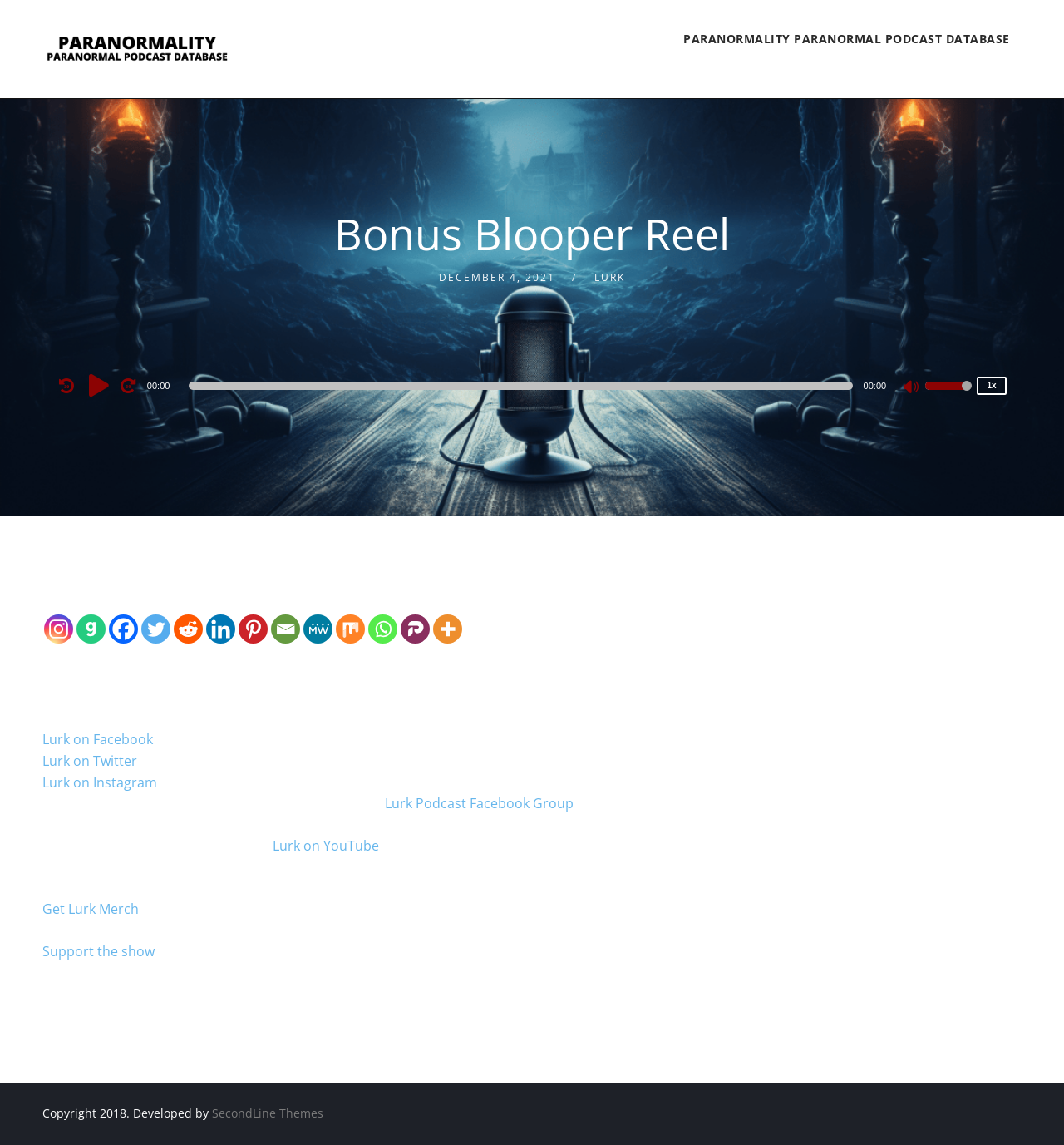Bounding box coordinates are specified in the format (top-left x, top-left y, bottom-right x, bottom-right y). All values are floating point numbers bounded between 0 and 1. Please provide the bounding box coordinate of the region this sentence describes: Lurk on Instagram

[0.04, 0.675, 0.148, 0.691]